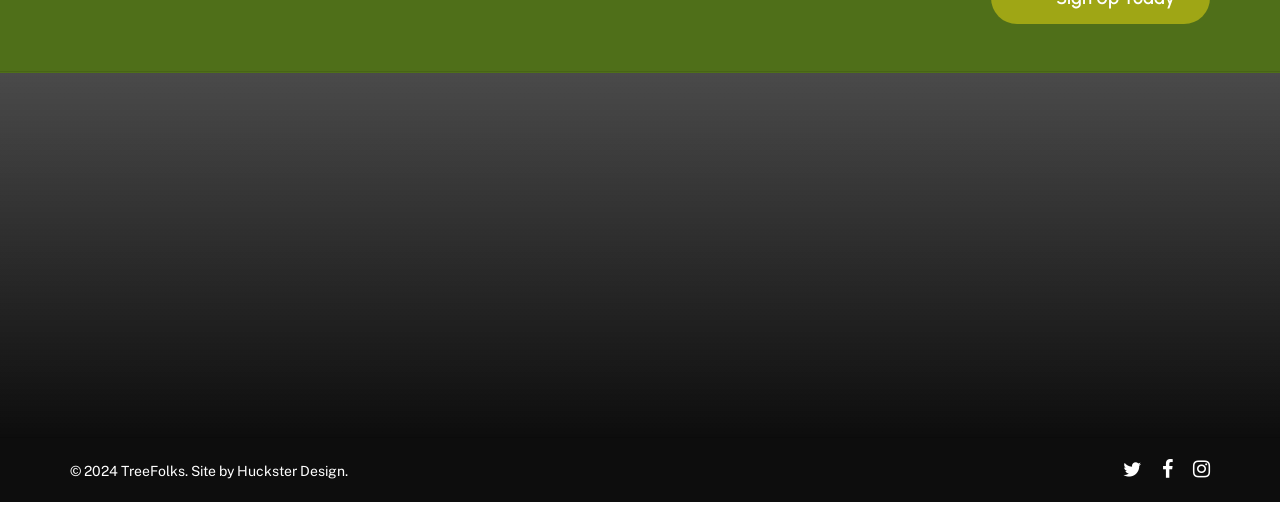Locate the bounding box coordinates of the region to be clicked to comply with the following instruction: "Contact TreeFolks". The coordinates must be four float numbers between 0 and 1, in the form [left, top, right, bottom].

[0.055, 0.657, 0.48, 0.716]